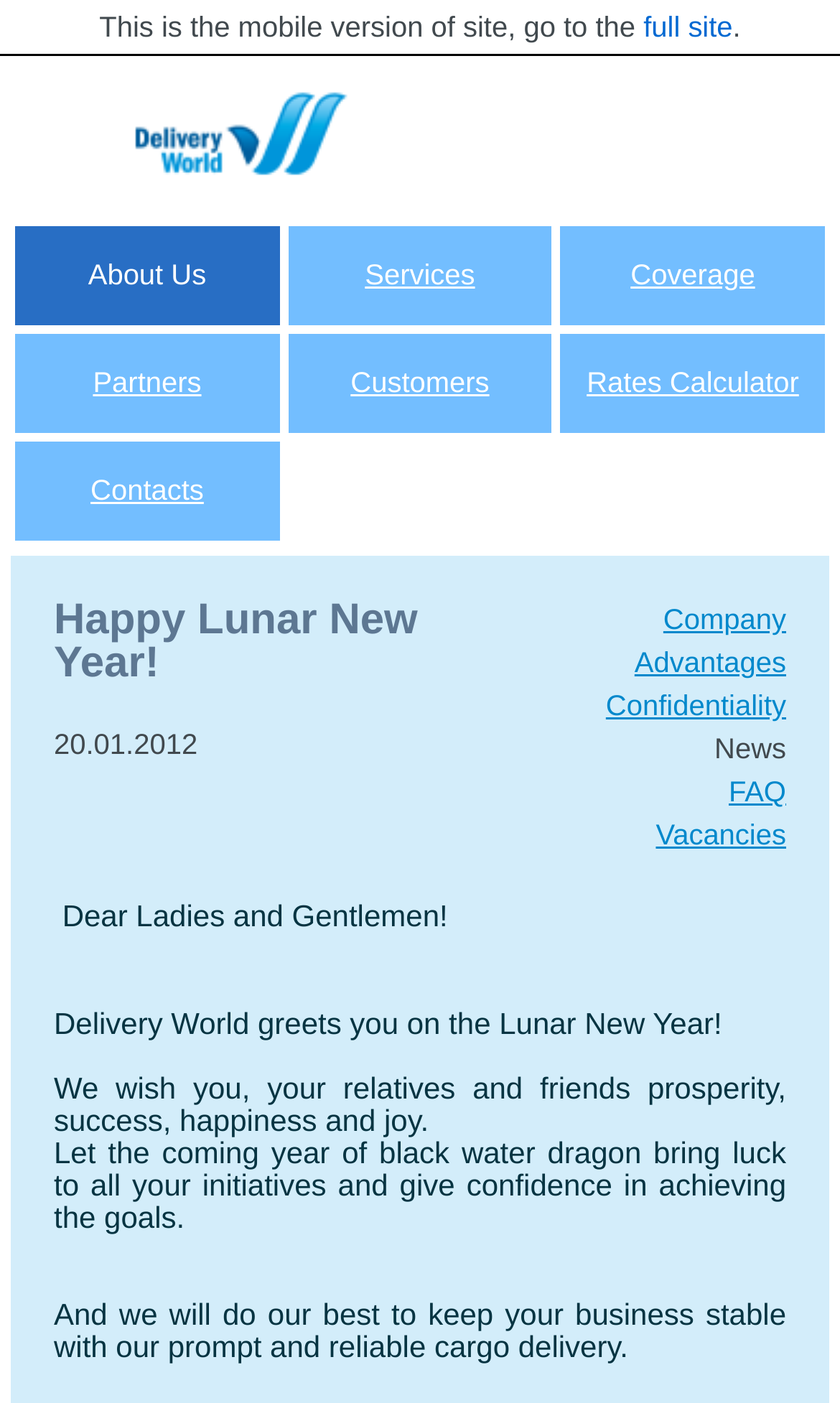Provide a short, one-word or phrase answer to the question below:
What is the name of the company?

Delivery World